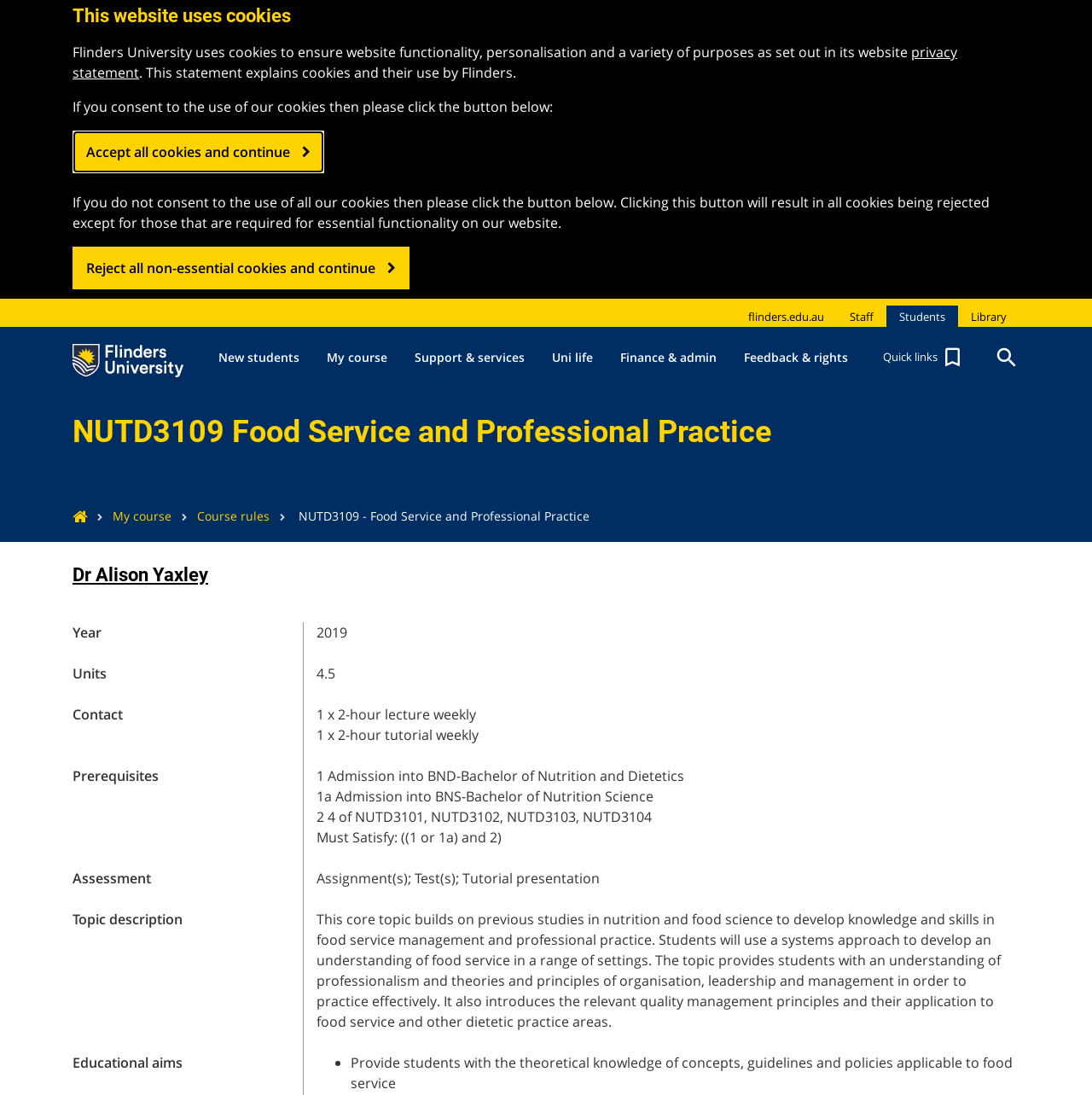Provide a brief response to the question using a single word or phrase: 
What is the purpose of the course?

To develop knowledge and skills in food service management and professional practice